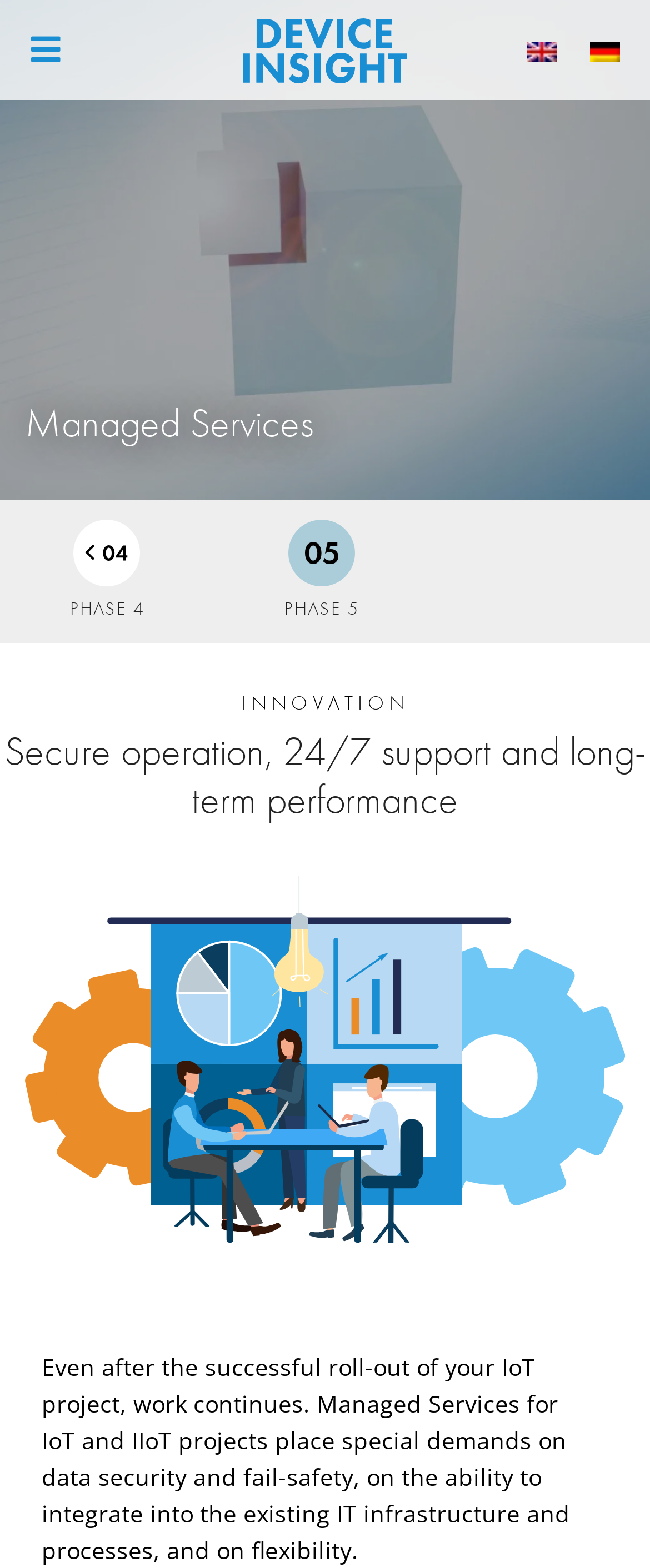Provide the bounding box for the UI element matching this description: "Phase 5".

[0.376, 0.319, 0.614, 0.41]